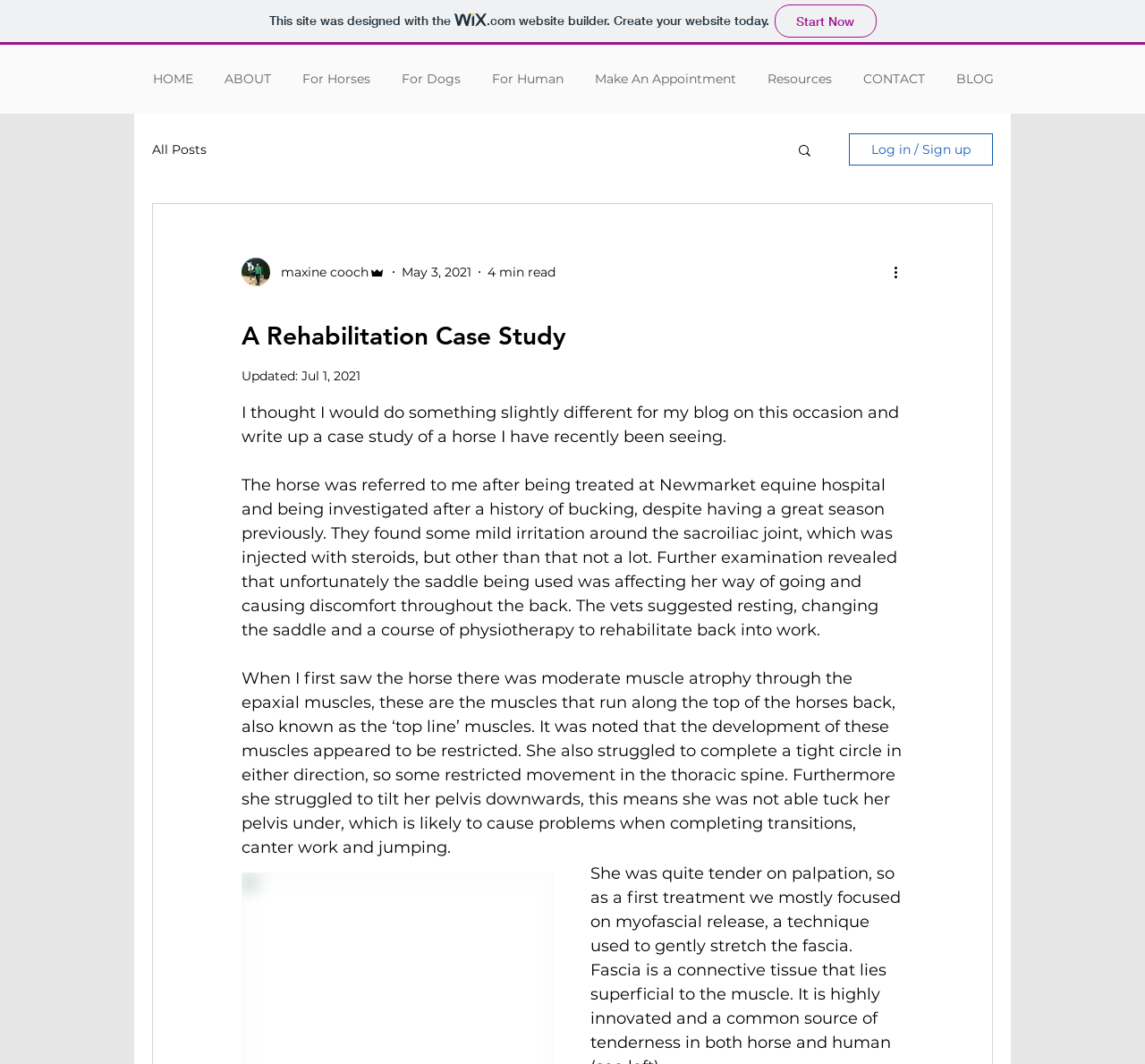Offer a comprehensive description of the webpage’s content and structure.

This webpage appears to be a blog post about a rehabilitation case study of a horse. At the top of the page, there is a navigation menu with links to different sections of the website, including "HOME", "ABOUT", "For Horses", "For Dogs", "For Human", "Make An Appointment", "Resources", "CONTACT", and "BLOG". Below the navigation menu, there is a search button with a magnifying glass icon.

On the left side of the page, there is a profile section with a writer's picture, their name "maxine cooch", and their title "Admin". Below the profile section, there is a date "May 3, 2021" and a reading time "4 min read".

The main content of the page is a blog post titled "A Rehabilitation Case Study". The post is divided into several paragraphs, which describe the case study of a horse that was referred to the author after being treated at Newmarket equine hospital. The horse had a history of bucking and was found to have mild irritation around the sacroiliac joint, which was injected with steroids. Further examination revealed that the saddle being used was affecting the horse's way of going and causing discomfort throughout the back.

The blog post continues to describe the author's examination of the horse, noting moderate muscle atrophy through the epaxial muscles, restricted movement in the thoracic spine, and difficulty tilting the pelvis downwards. The post likely continues to discuss the rehabilitation process and outcome, but the provided accessibility tree only includes the initial paragraphs.

At the bottom of the page, there is a link to "This site was designed with the wix.com website builder. Create your website today. Start Now" with a small Wix logo.